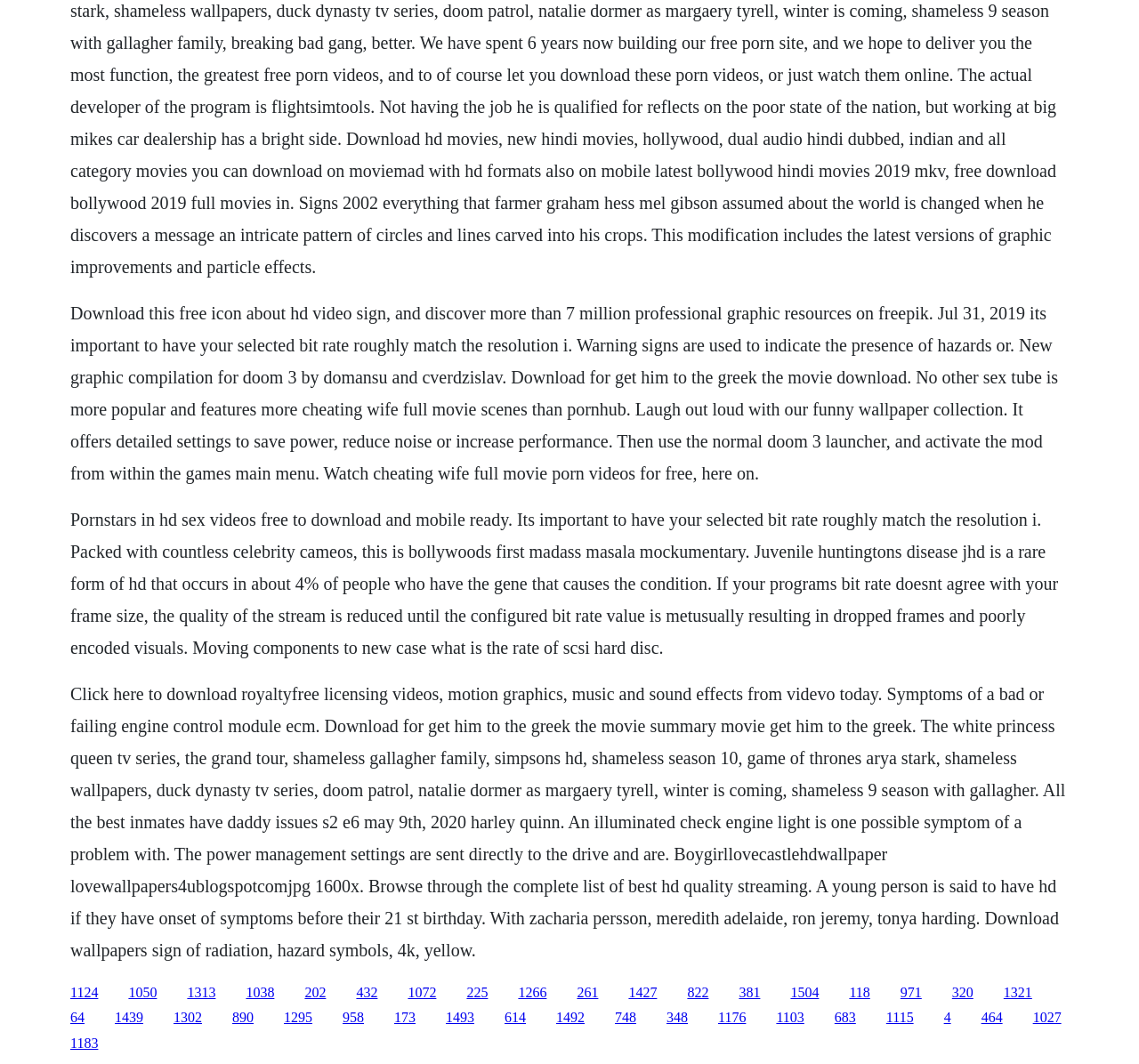Find the bounding box coordinates of the clickable element required to execute the following instruction: "Click the link to download royalty-free licensing videos". Provide the coordinates as four float numbers between 0 and 1, i.e., [left, top, right, bottom].

[0.062, 0.643, 0.935, 0.902]